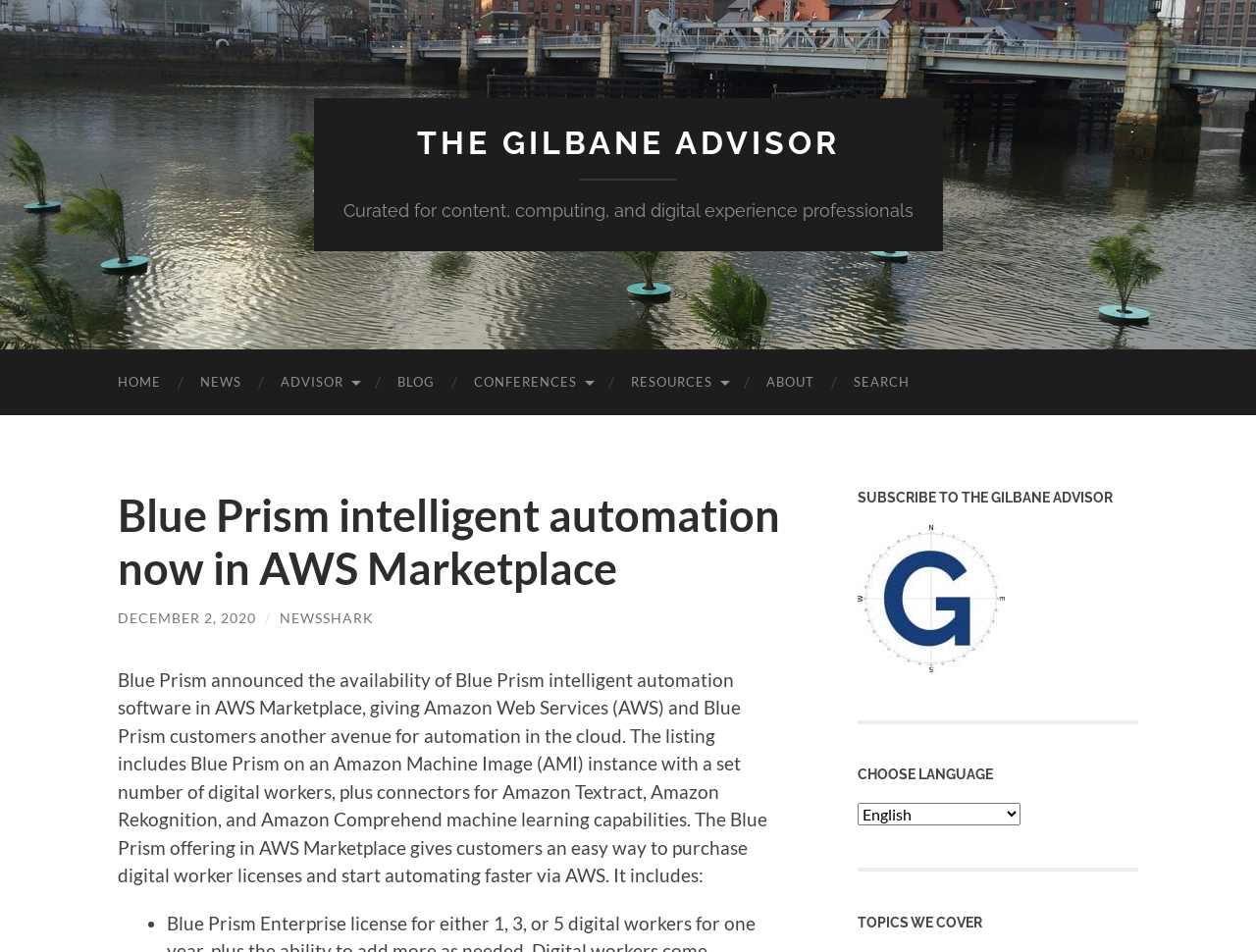What is the purpose of the Blue Prism offering in AWS Marketplace?
Please provide a single word or phrase in response based on the screenshot.

to automate faster via AWS